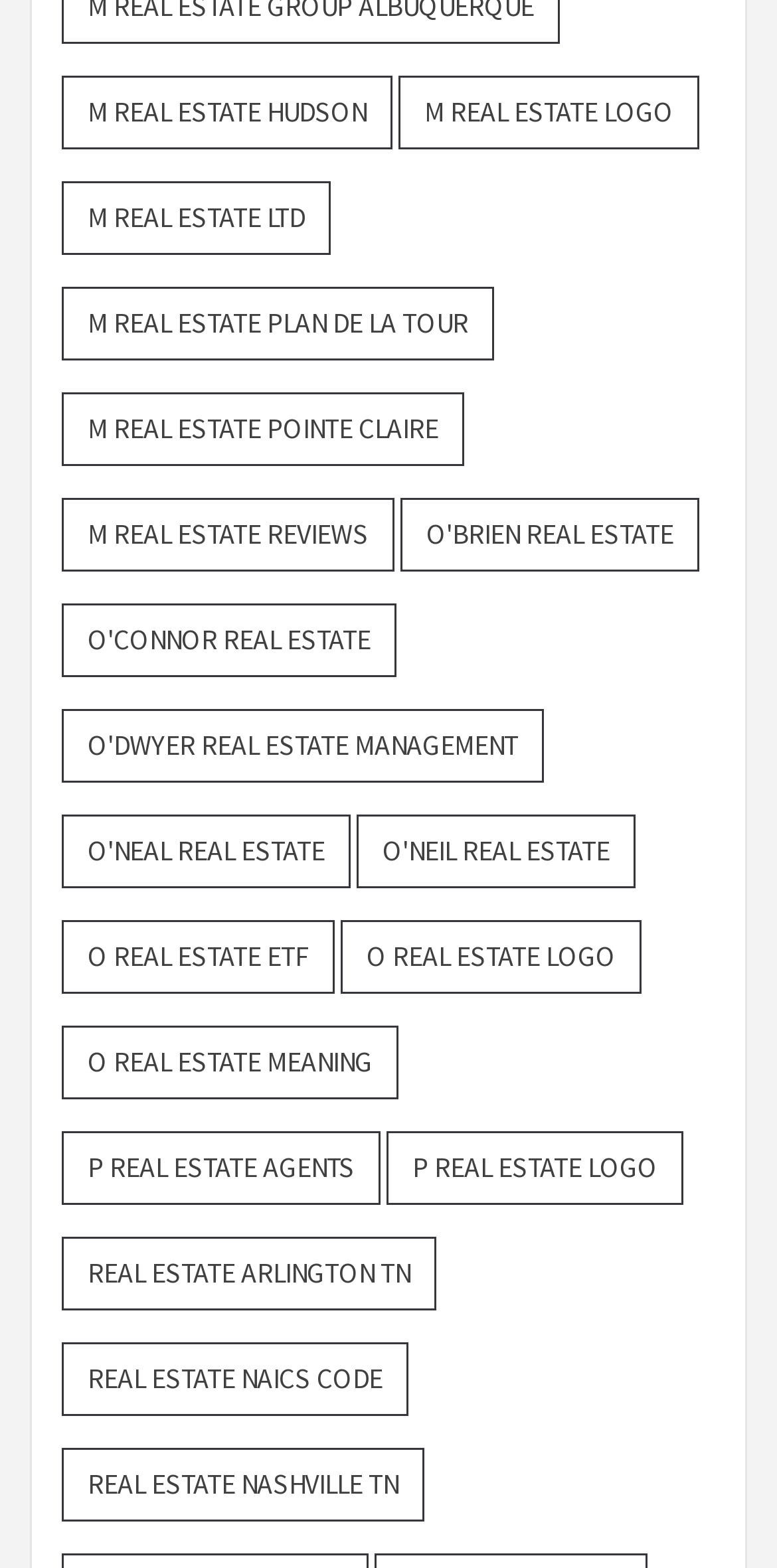What is the horizontal position of the link 'P Real Estate Agents'?
Based on the image content, provide your answer in one word or a short phrase.

Left side